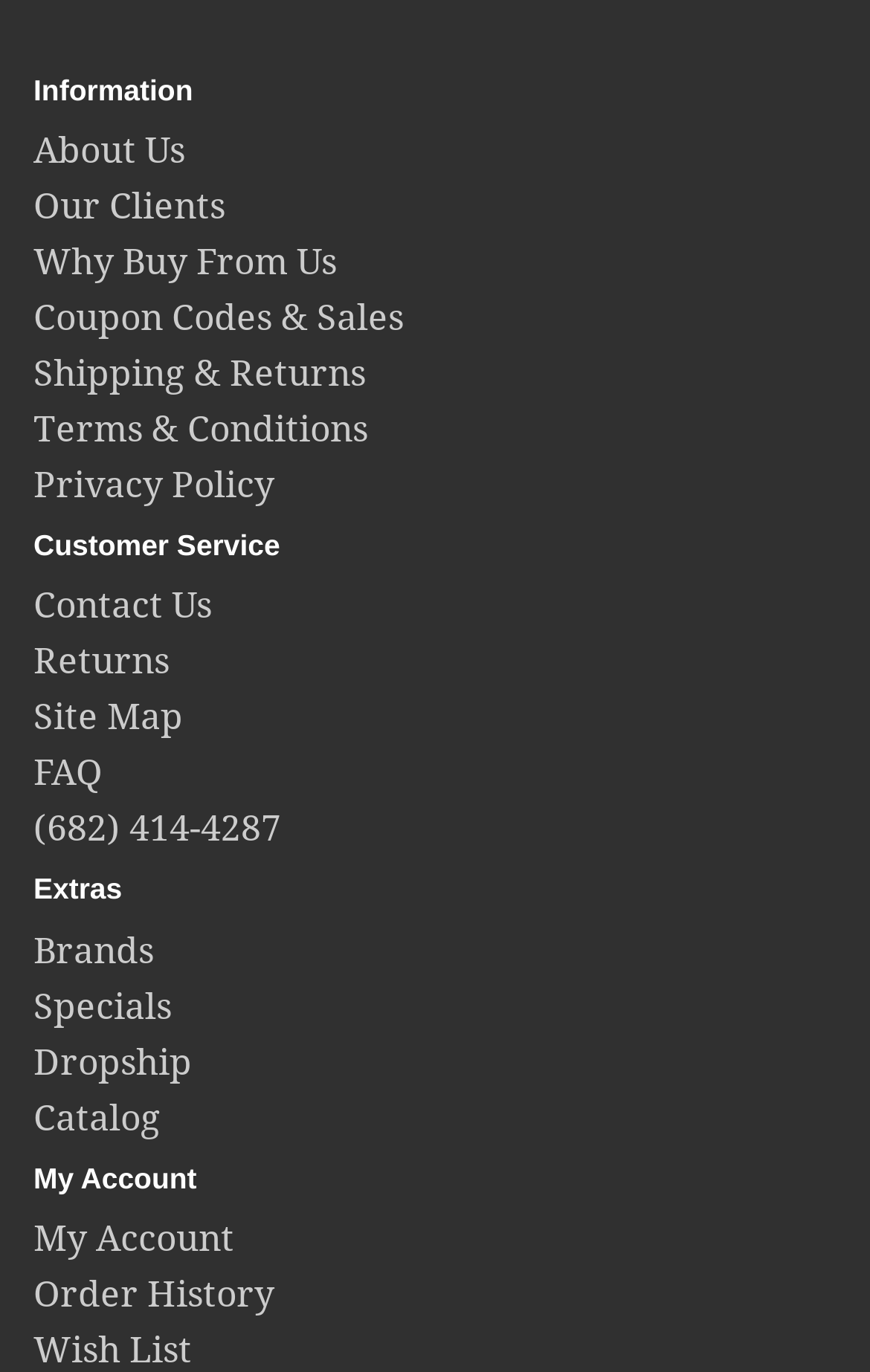What is the last link under 'Extras'?
Please provide a single word or phrase answer based on the image.

Catalog